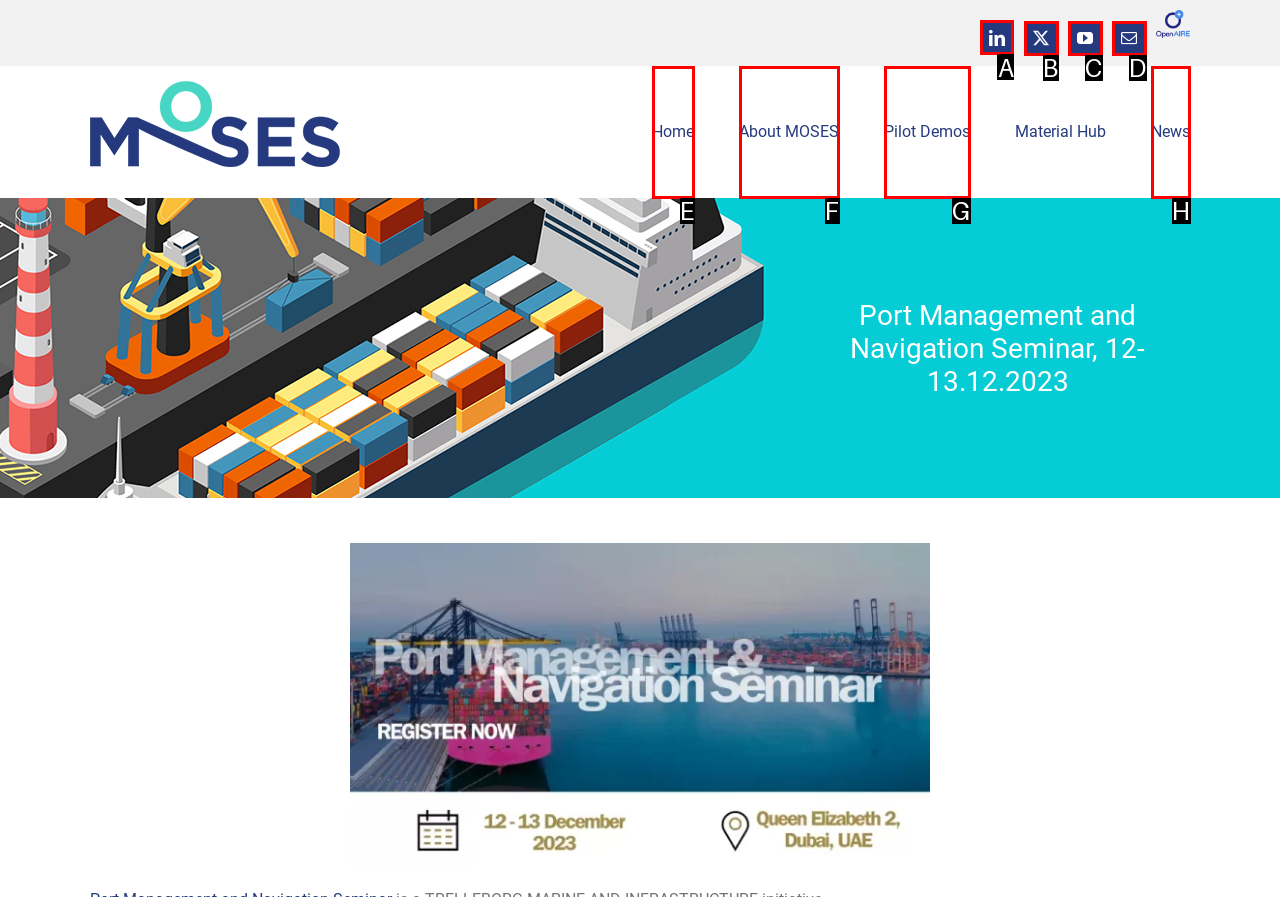Tell me which letter I should select to achieve the following goal: Click LinkedIn
Answer with the corresponding letter from the provided options directly.

A